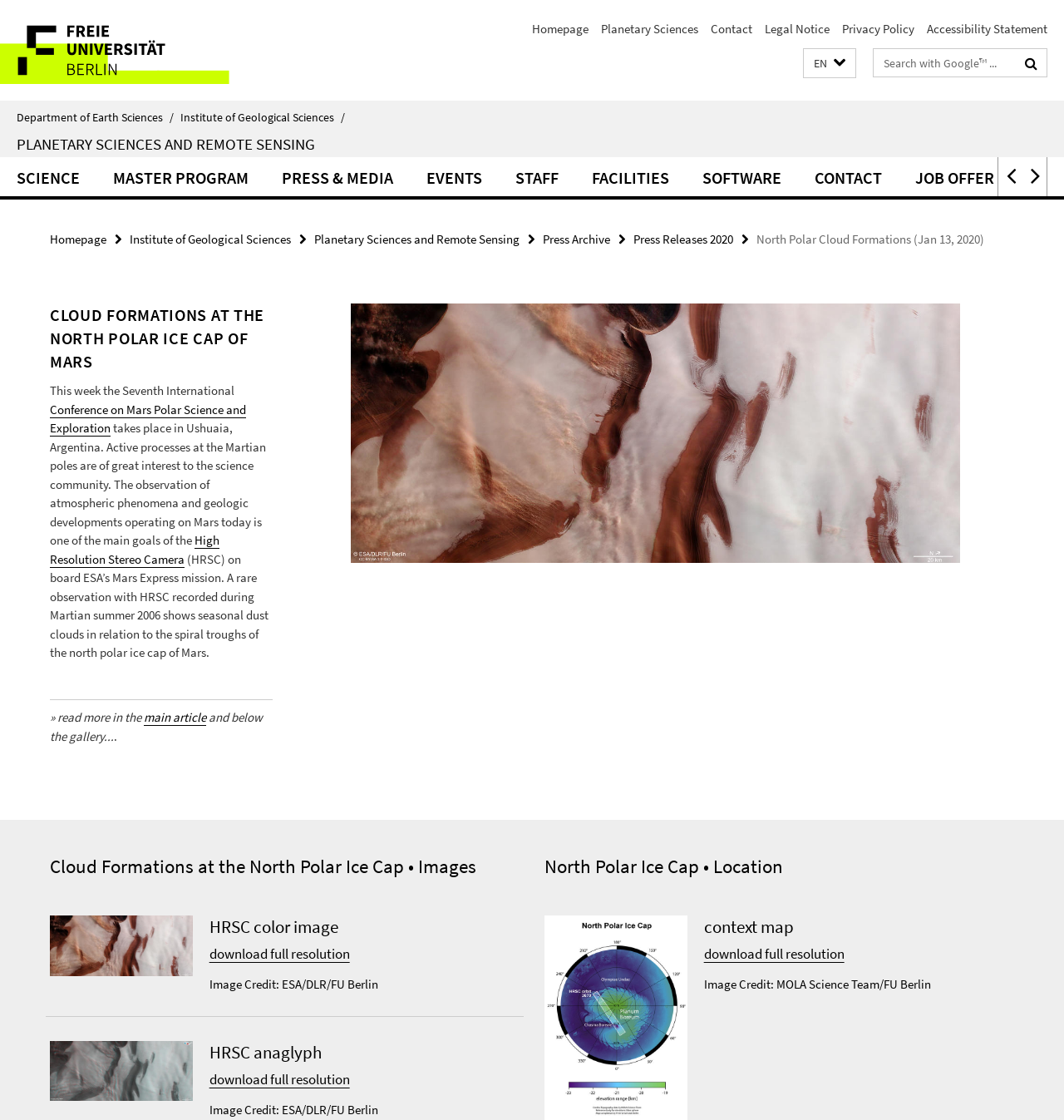Indicate the bounding box coordinates of the clickable region to achieve the following instruction: "view planetary sciences and remote sensing."

[0.565, 0.019, 0.656, 0.033]